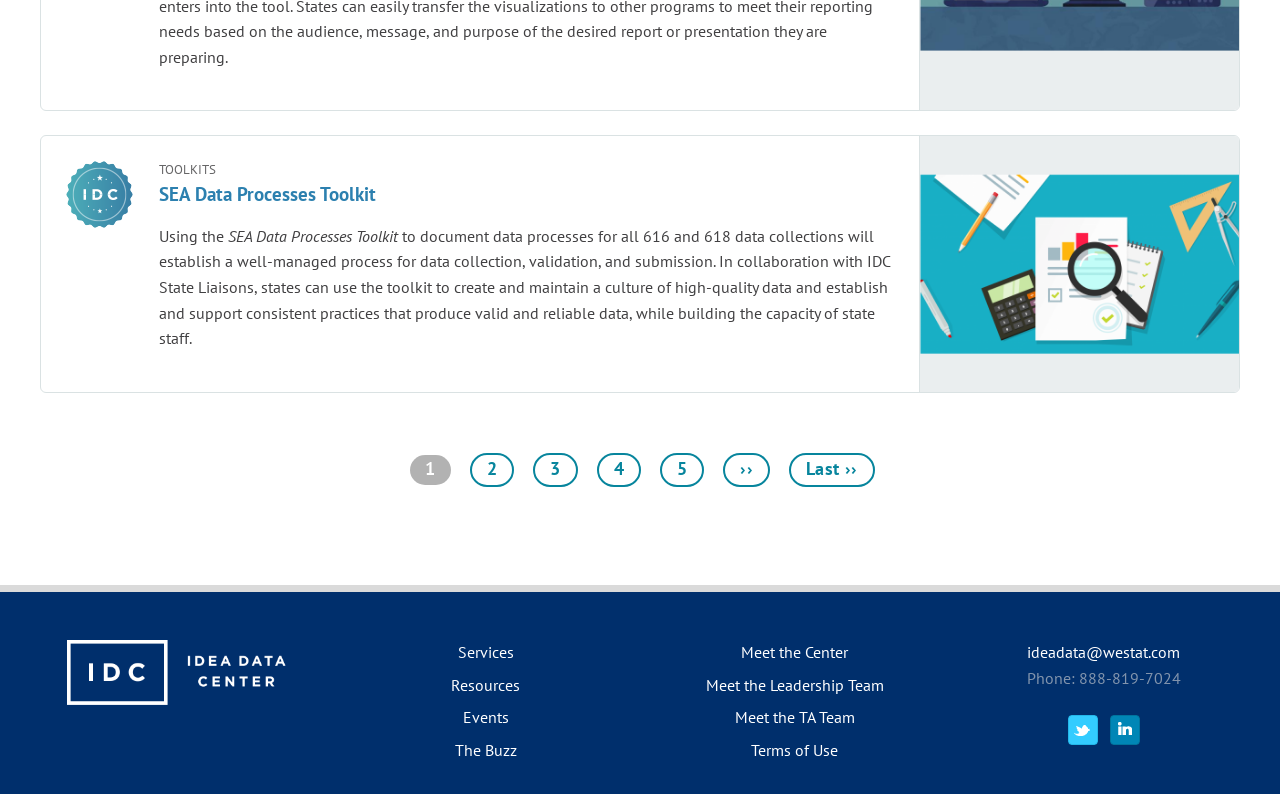Use a single word or phrase to answer the question:
How many pages are there in total?

At least 5